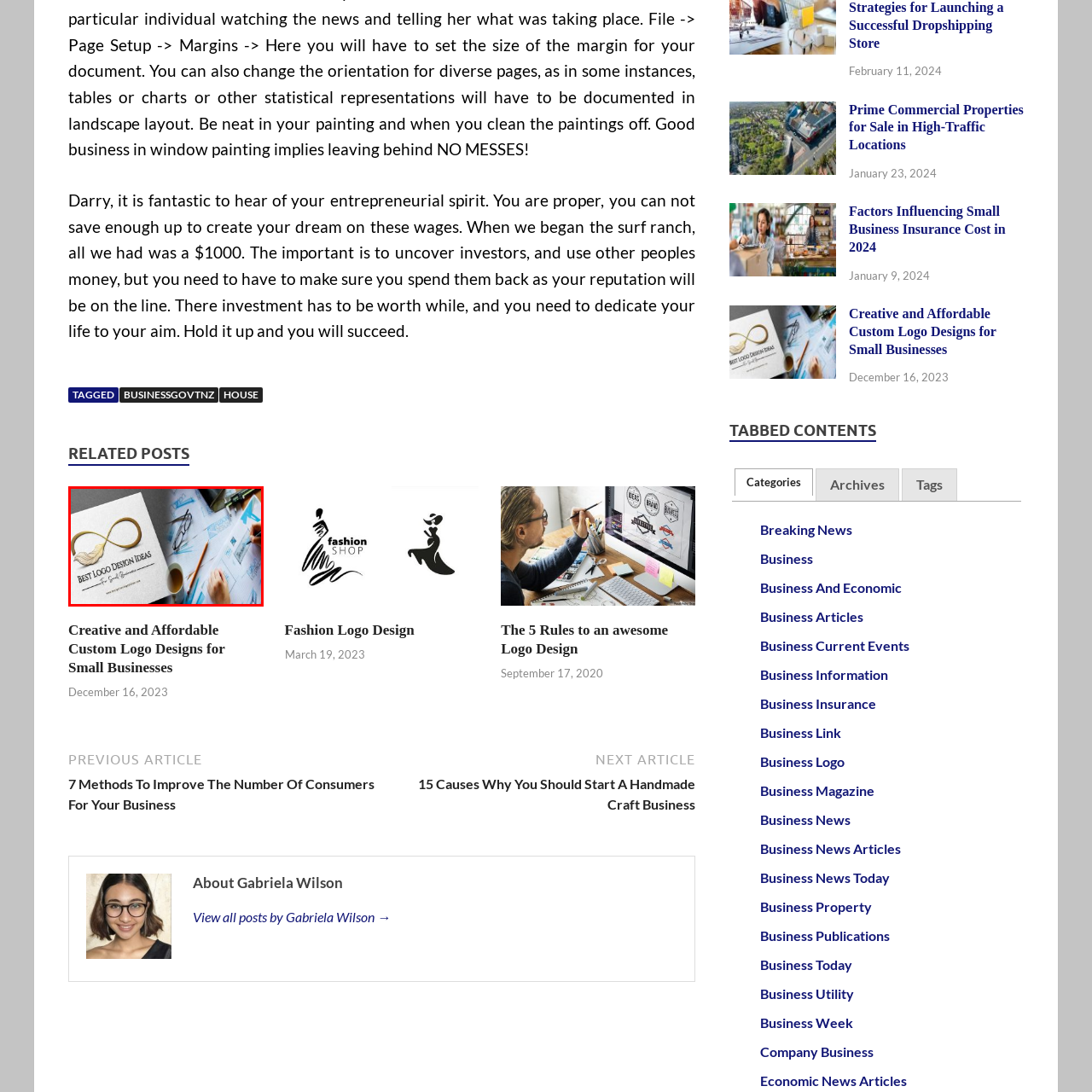Look at the image inside the red boundary and respond to the question with a single word or phrase: What is the person on the right side of the image doing?

Designing